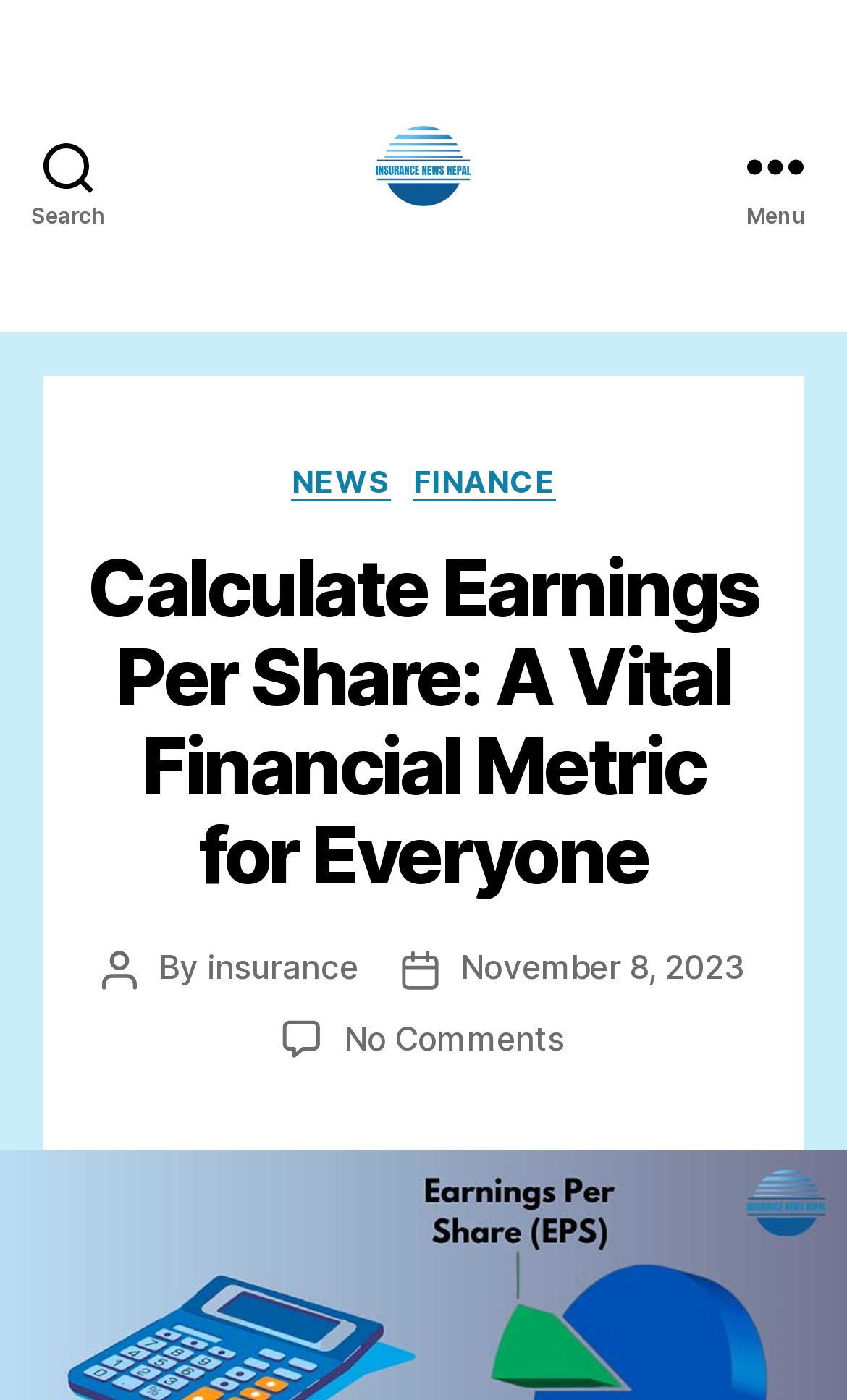Using floating point numbers between 0 and 1, provide the bounding box coordinates in the format (top-left x, top-left y, bottom-right x, bottom-right y). Locate the UI element described here: December 2023

None